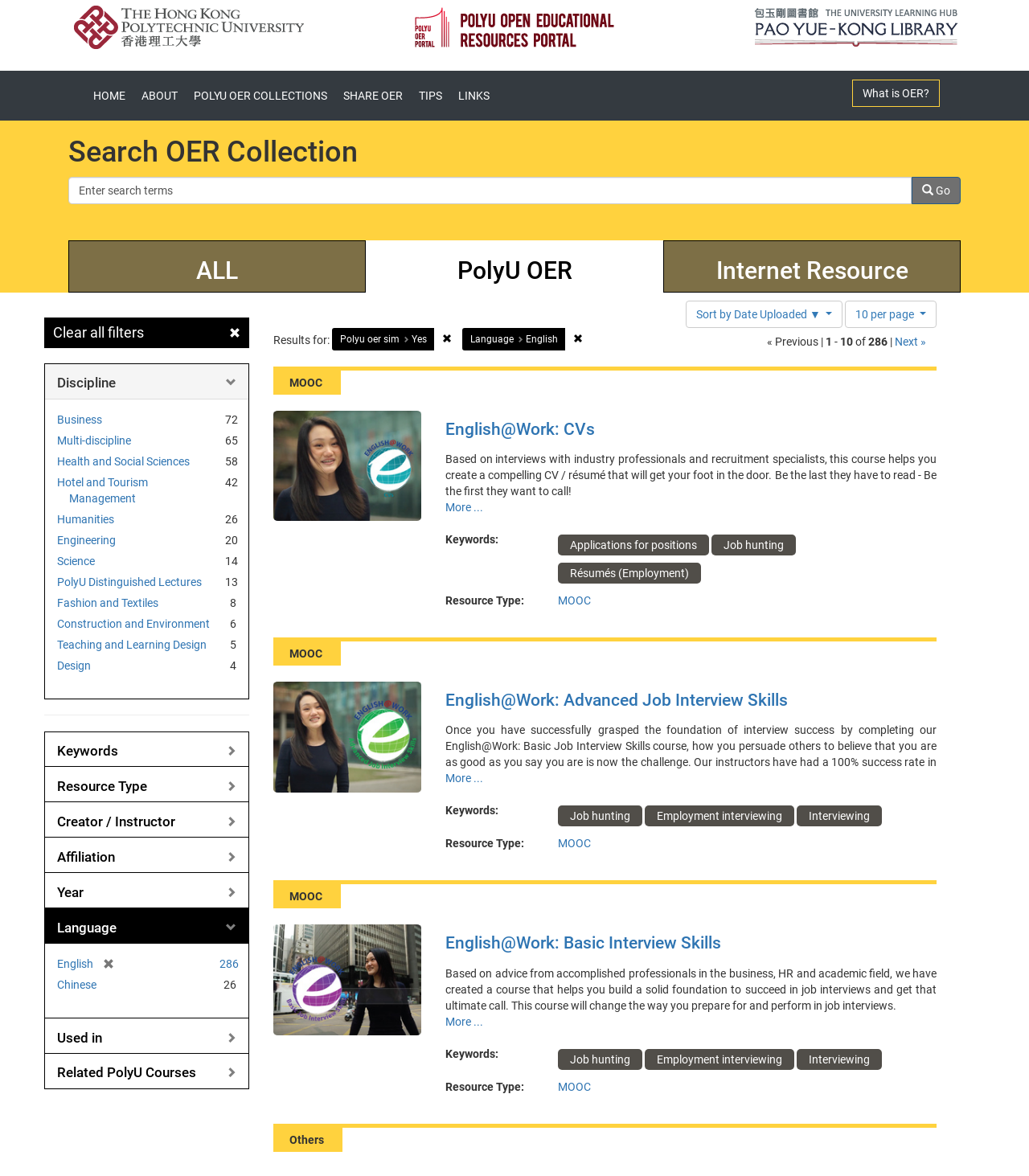Identify the bounding box for the UI element described as: "Sort by Date Uploaded ▼". Ensure the coordinates are four float numbers between 0 and 1, formatted as [left, top, right, bottom].

[0.666, 0.255, 0.819, 0.279]